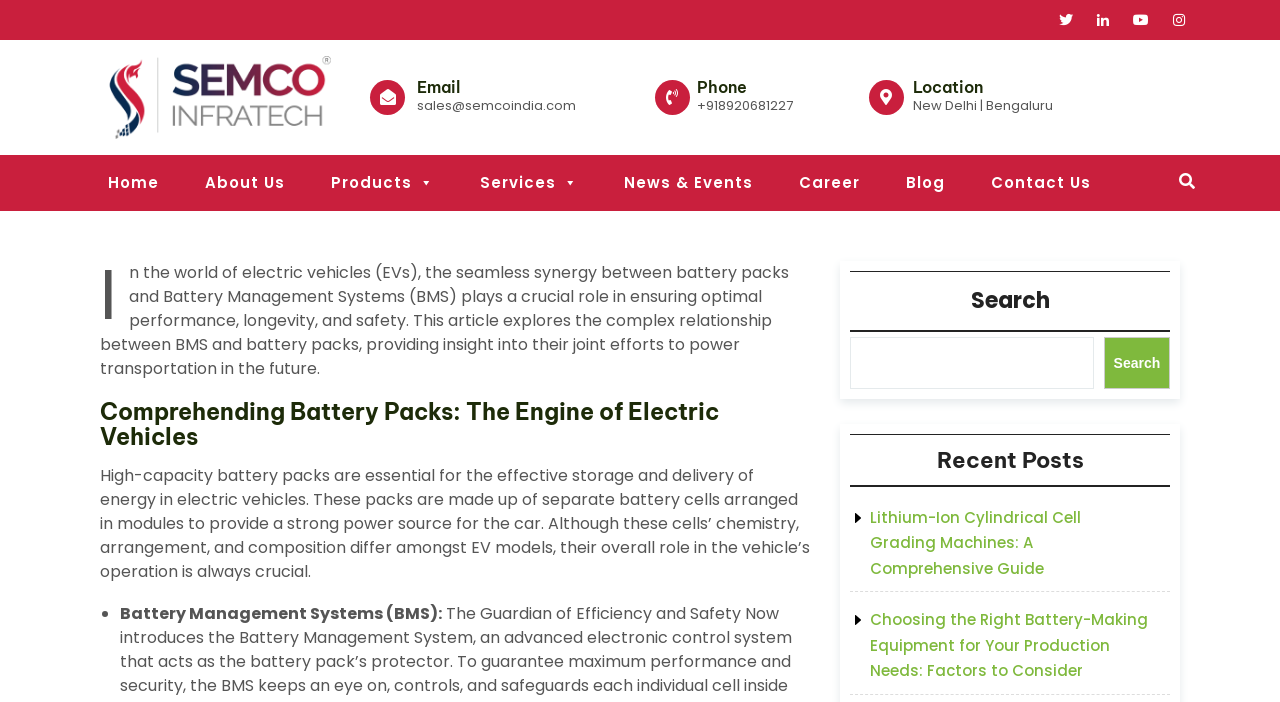Please specify the bounding box coordinates for the clickable region that will help you carry out the instruction: "Read the Recent Posts".

[0.664, 0.619, 0.914, 0.694]